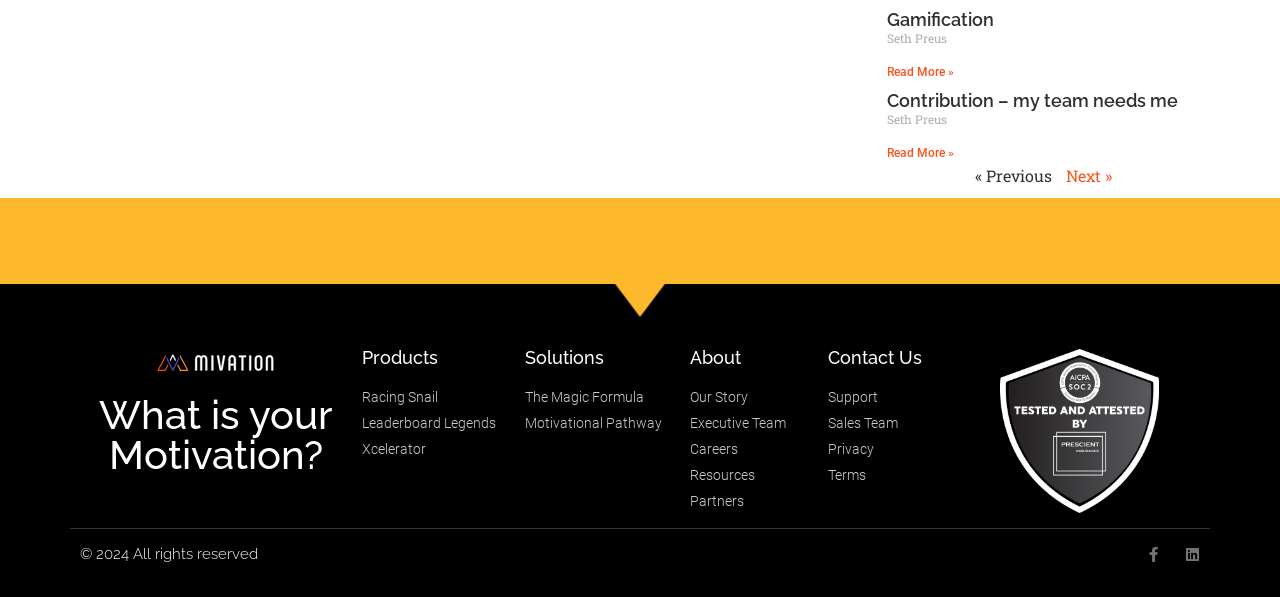Please identify the bounding box coordinates of the area I need to click to accomplish the following instruction: "View Facebook page".

[0.895, 0.916, 0.907, 0.941]